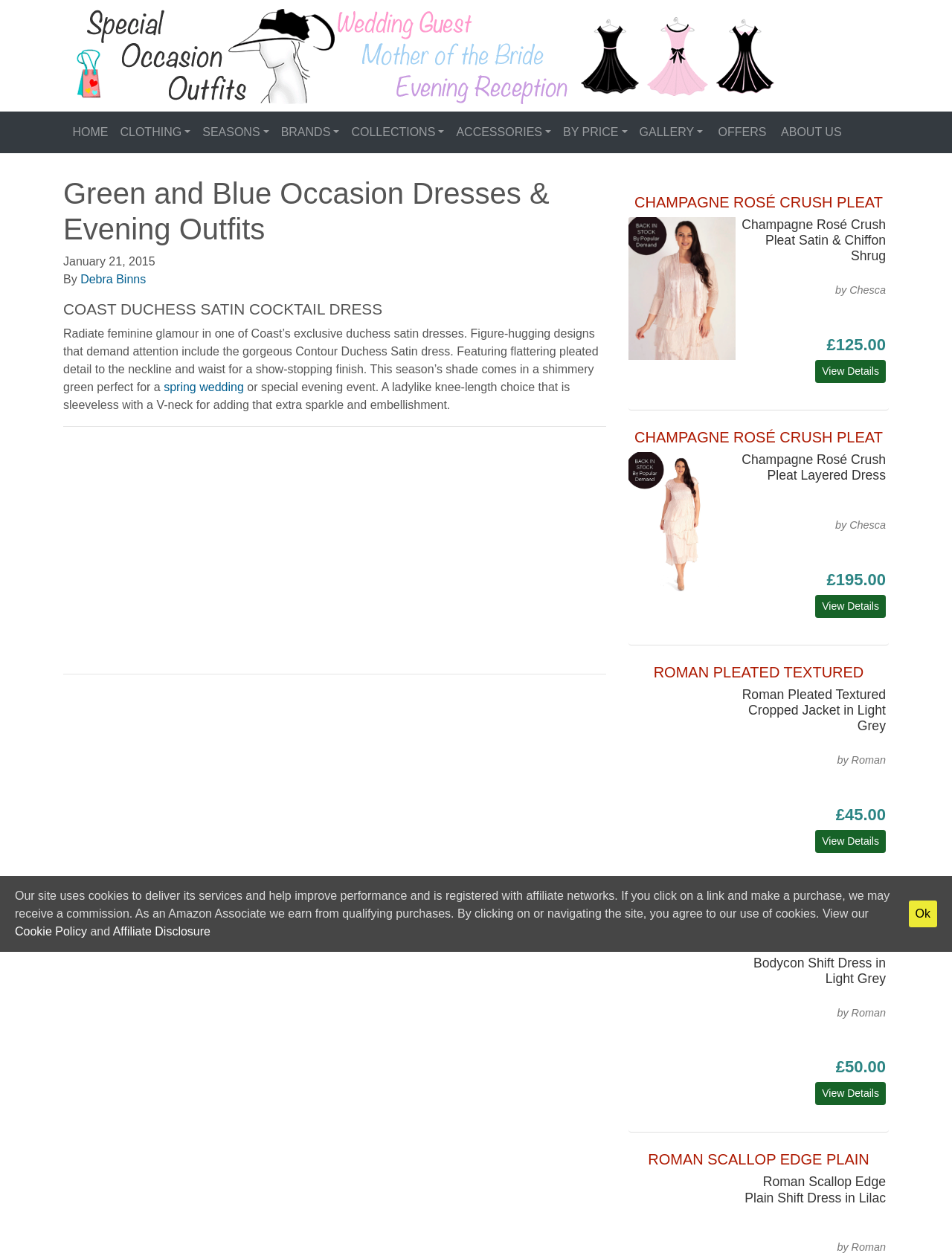Pinpoint the bounding box coordinates of the element that must be clicked to accomplish the following instruction: "View details of Roman Pleat Textured Bodycon Shift Dress in Light Grey". The coordinates should be in the format of four float numbers between 0 and 1, i.e., [left, top, right, bottom].

[0.856, 0.864, 0.93, 0.882]